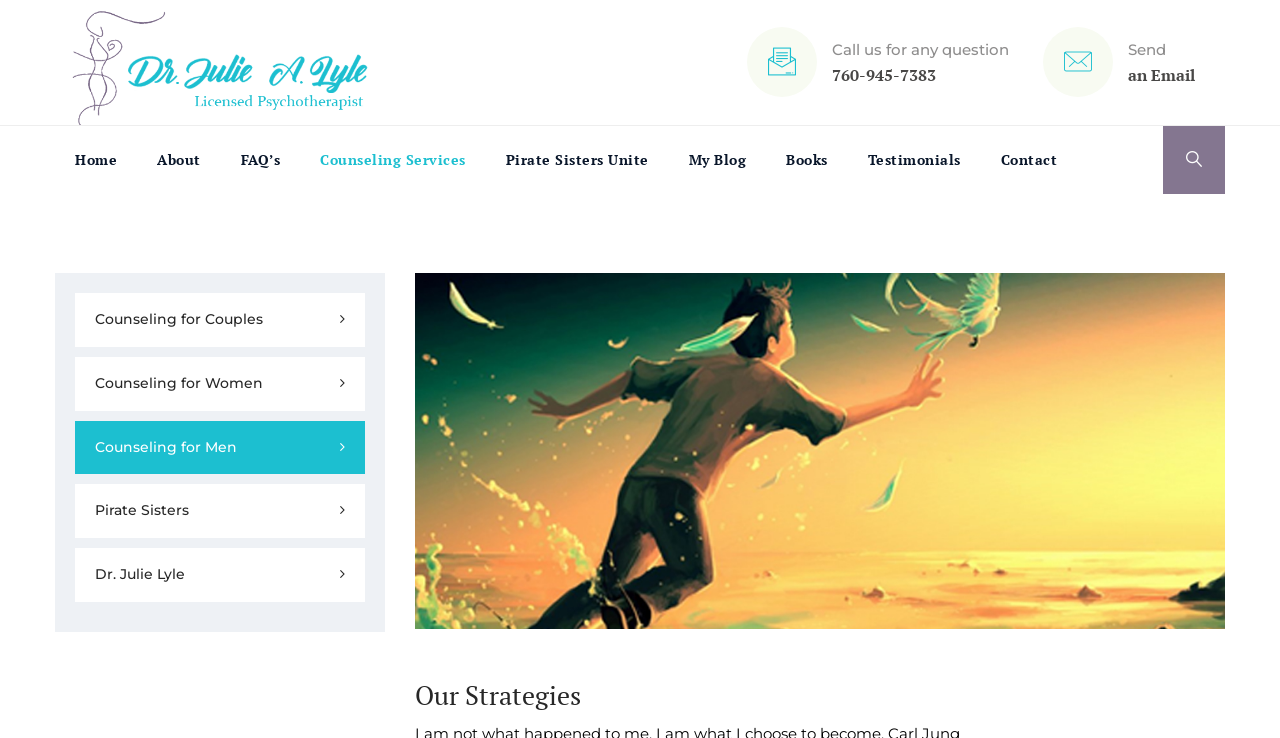Locate the bounding box coordinates of the clickable region necessary to complete the following instruction: "View 'Counseling for Men' services". Provide the coordinates in the format of four float numbers between 0 and 1, i.e., [left, top, right, bottom].

[0.059, 0.57, 0.285, 0.643]